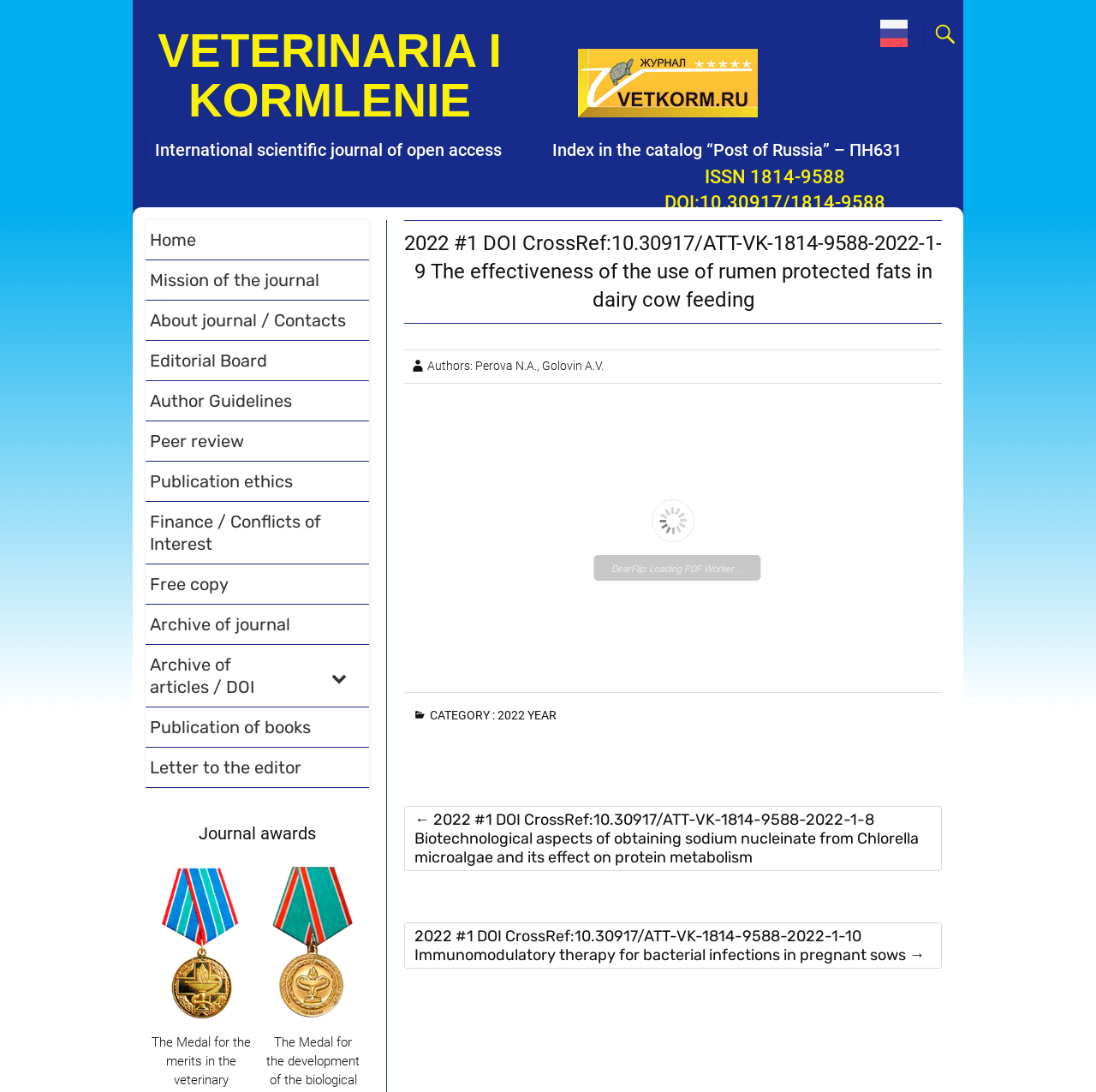Determine the bounding box coordinates of the clickable element necessary to fulfill the instruction: "Click the link to view the journal awards". Provide the coordinates as four float numbers within the 0 to 1 range, i.e., [left, top, right, bottom].

[0.133, 0.753, 0.337, 0.79]